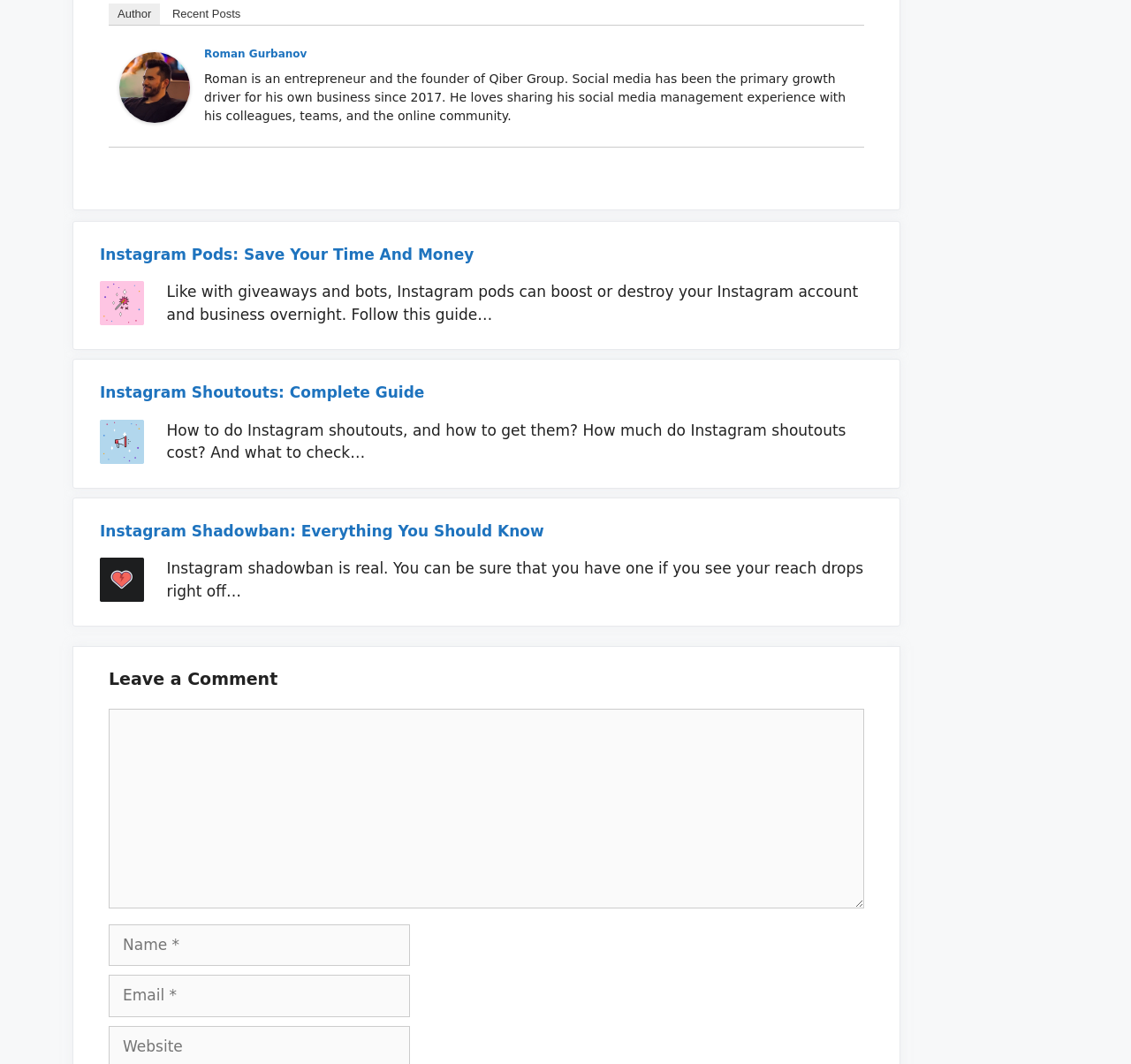Locate the bounding box coordinates of the segment that needs to be clicked to meet this instruction: "Click on the 'Home' link".

None